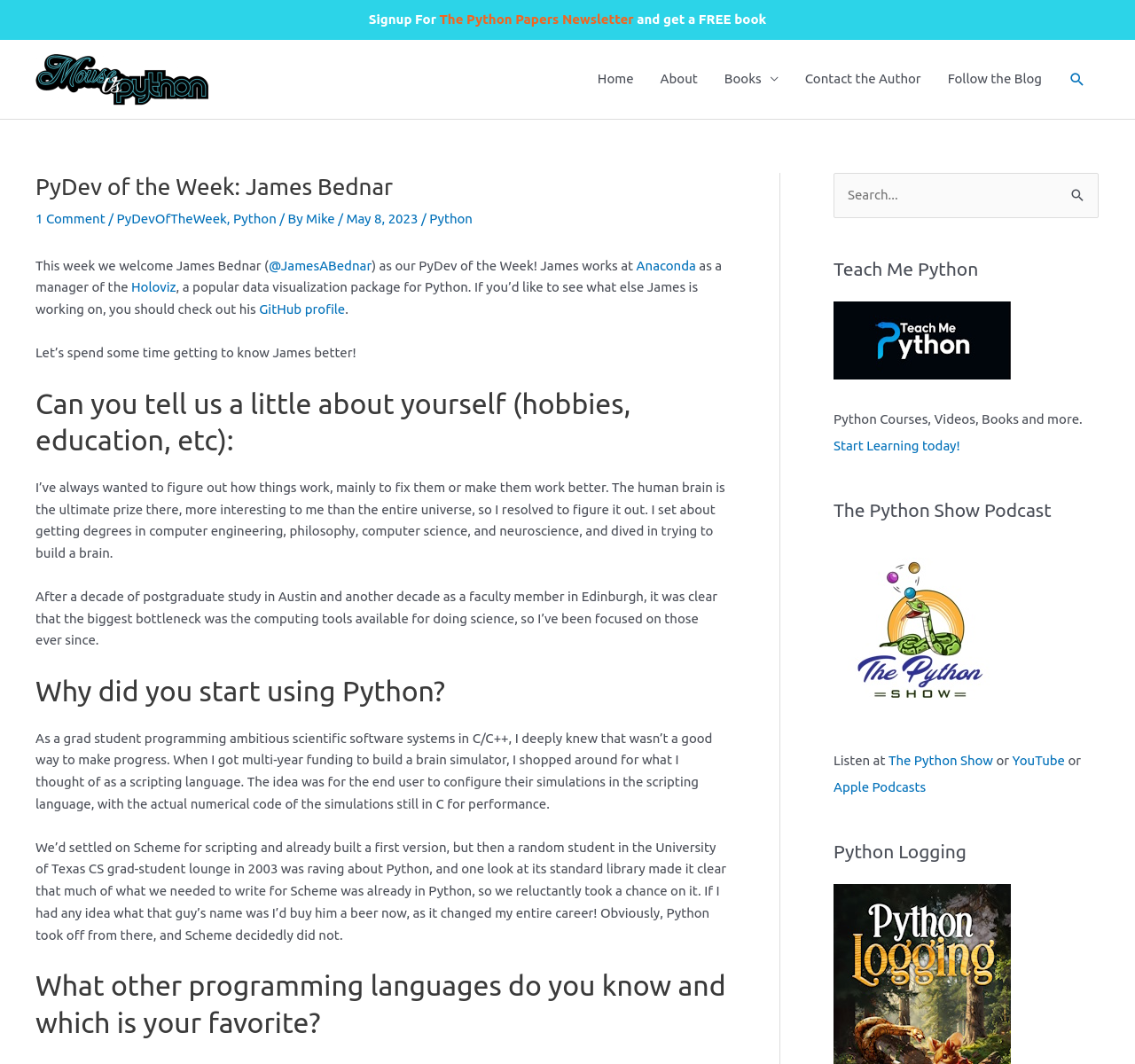Identify the bounding box coordinates of the element that should be clicked to fulfill this task: "Check out James' GitHub profile". The coordinates should be provided as four float numbers between 0 and 1, i.e., [left, top, right, bottom].

[0.228, 0.283, 0.304, 0.298]